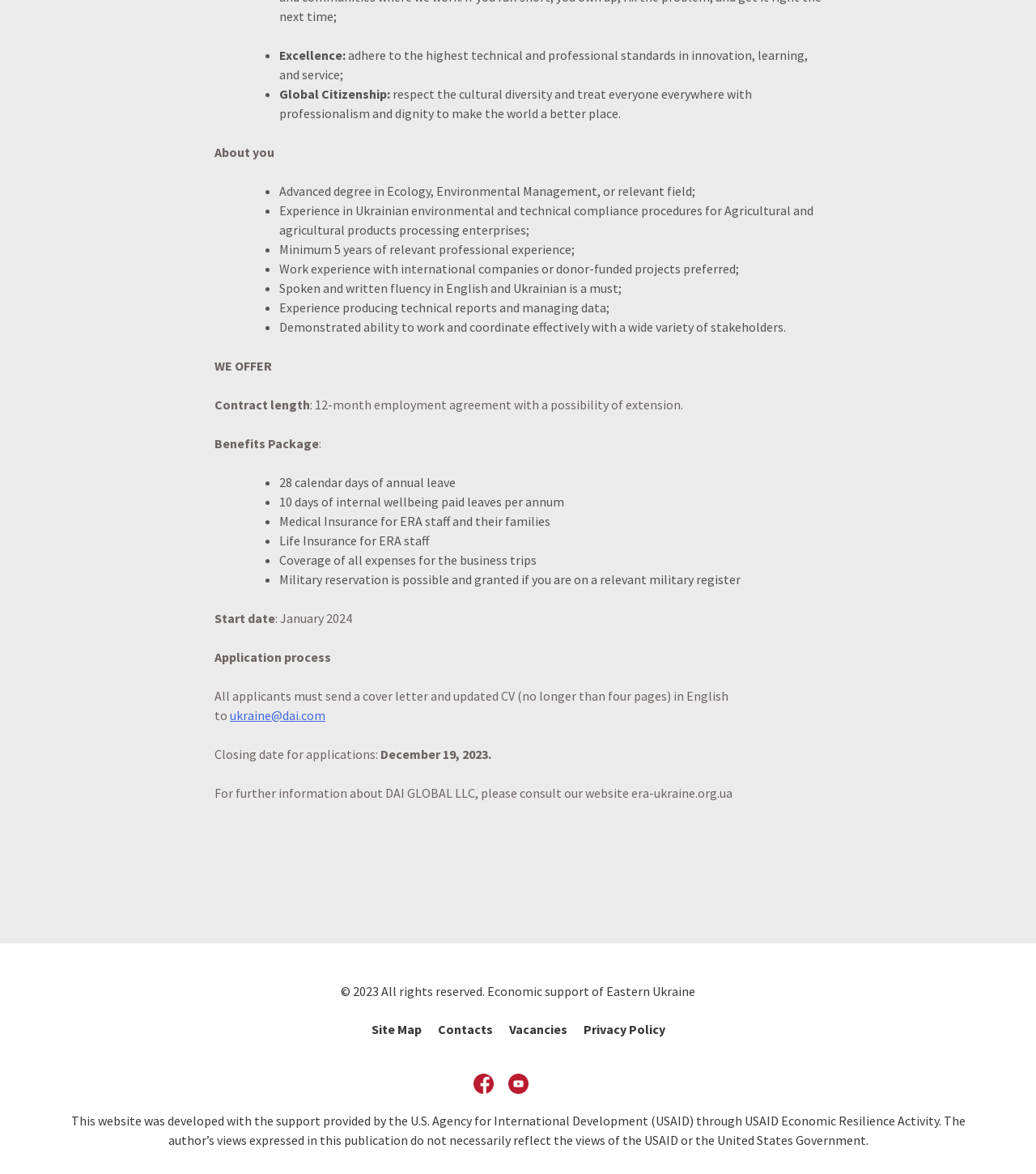What is the application deadline?
Using the image as a reference, give an elaborate response to the question.

The application deadline is mentioned in the application process section, which states that the closing date for applications is December 1, 2023.